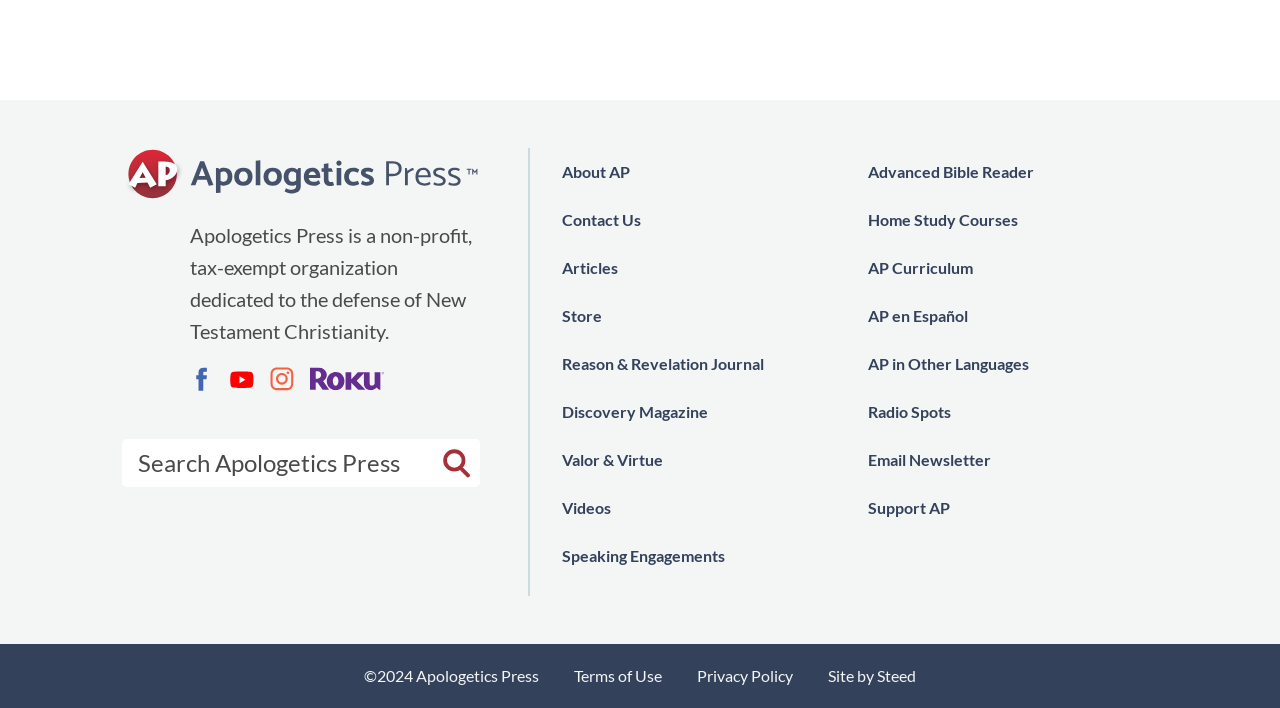Please locate the bounding box coordinates of the element that should be clicked to complete the given instruction: "Support Apologetics Press".

[0.678, 0.683, 0.742, 0.751]